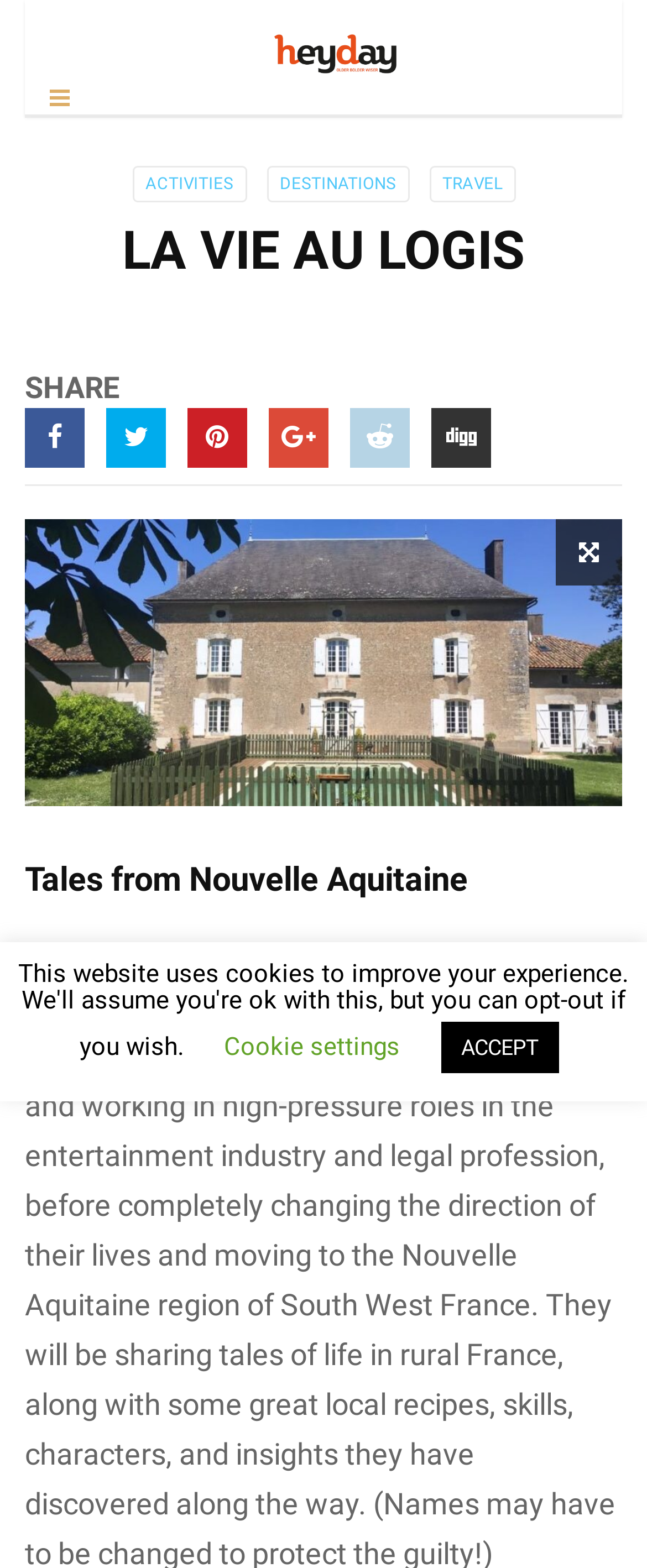Respond to the question below with a single word or phrase: How many main navigation links are there?

3